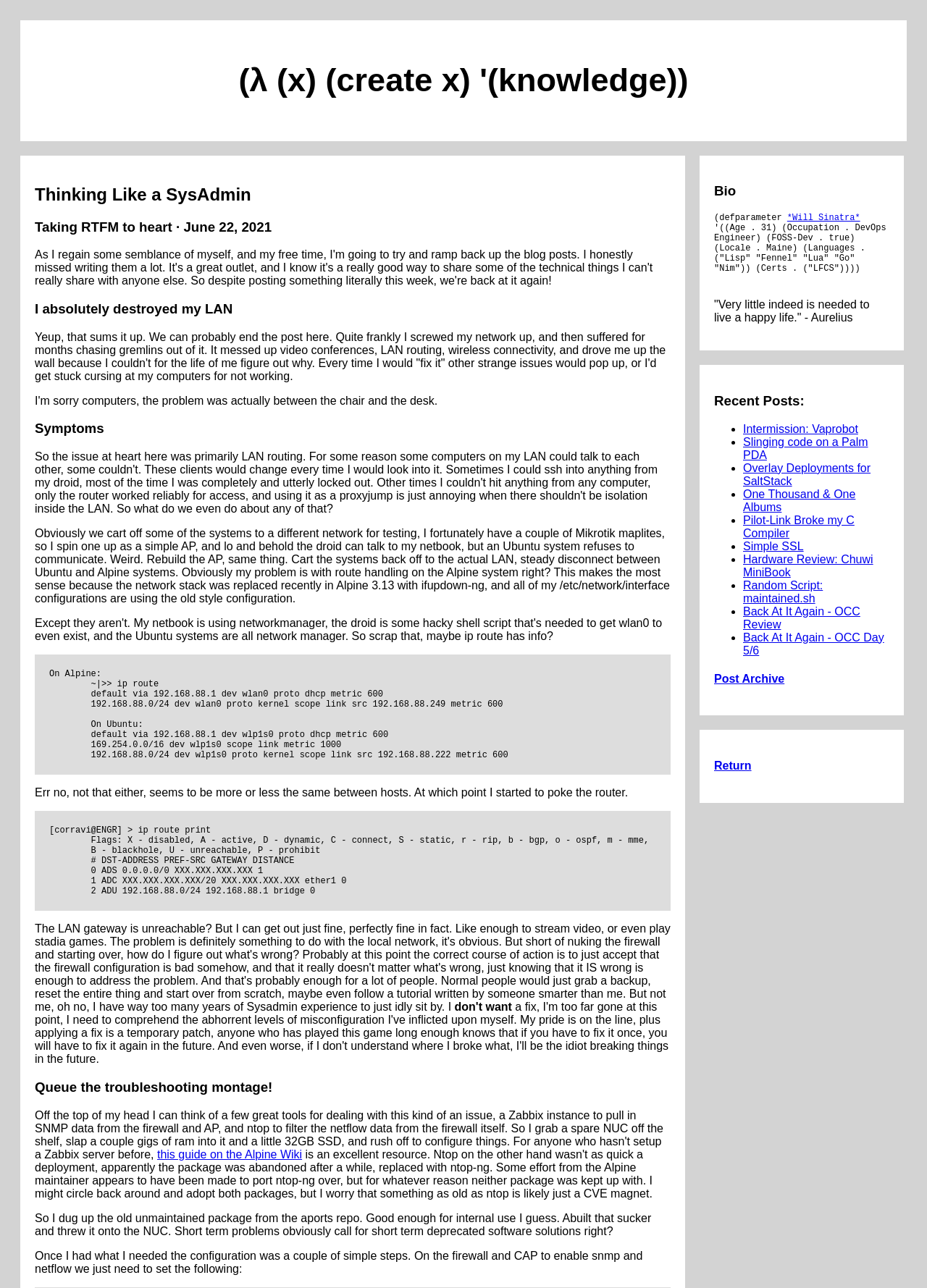Could you locate the bounding box coordinates for the section that should be clicked to accomplish this task: "Return to the top of the page".

[0.77, 0.59, 0.811, 0.599]